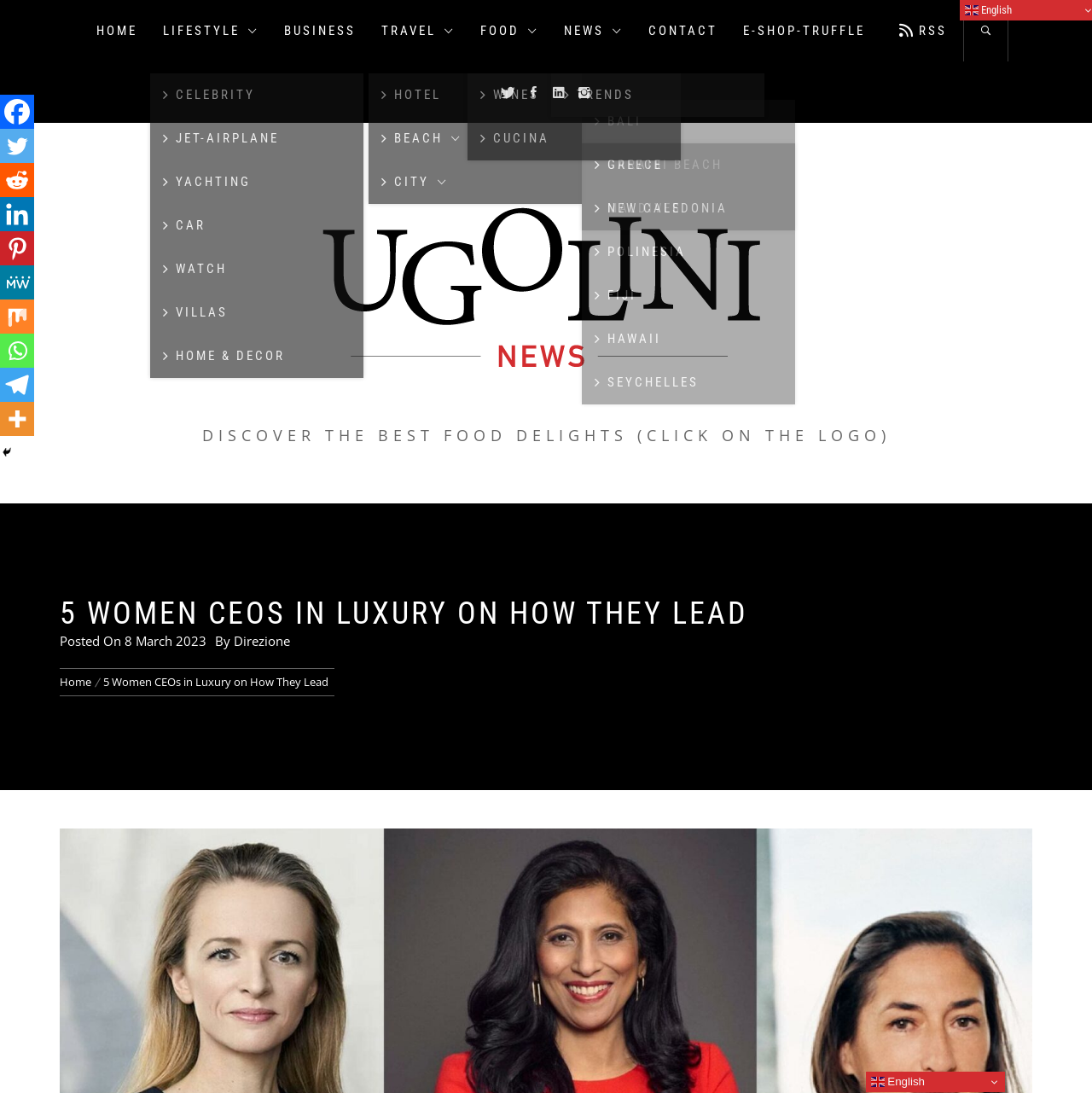What is the category of the article?
Please interpret the details in the image and answer the question thoroughly.

I found the category of the article by looking at the navigation links at the top of the page, which include HOME, LIFESTYLE, BUSINESS, TRAVEL, FOOD, NEWS, CONTACT, and E-SHOP-TRUFFLE. The article is under the LIFESTYLE category.